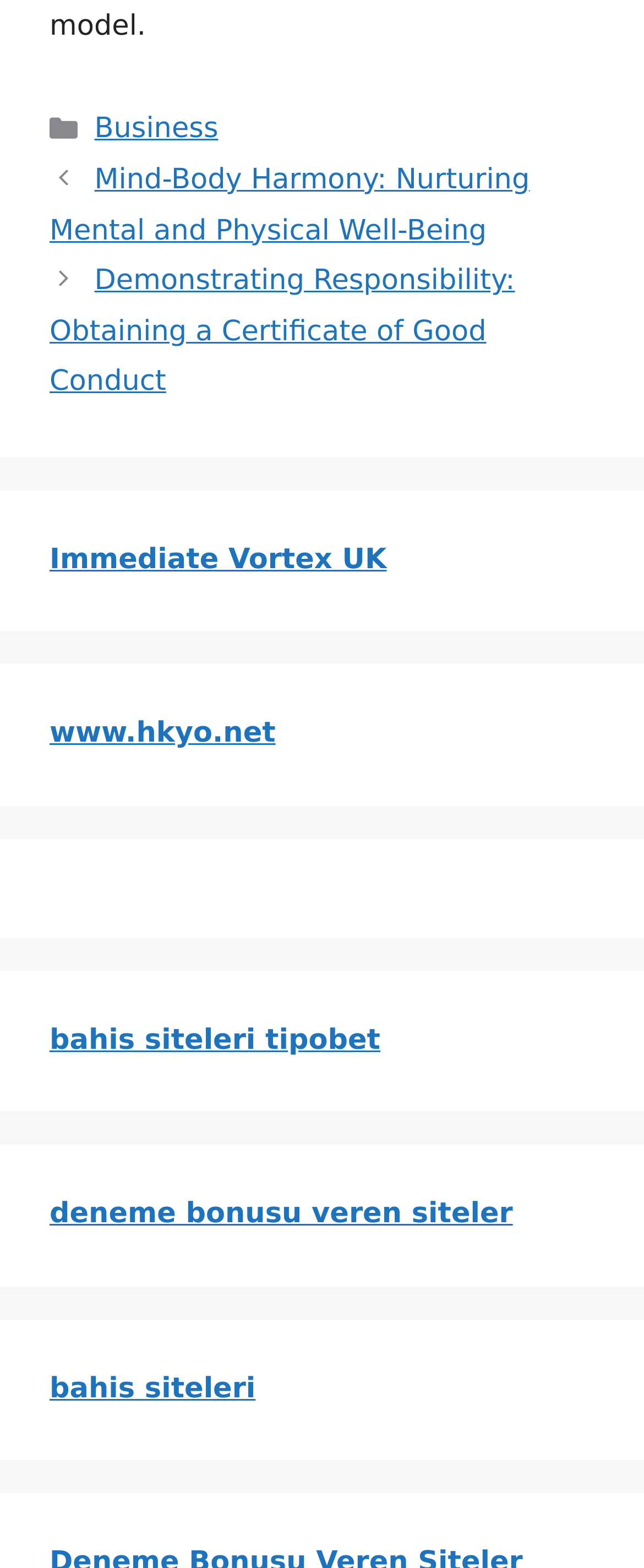Please reply to the following question using a single word or phrase: 
How many links are there in the footer?

6